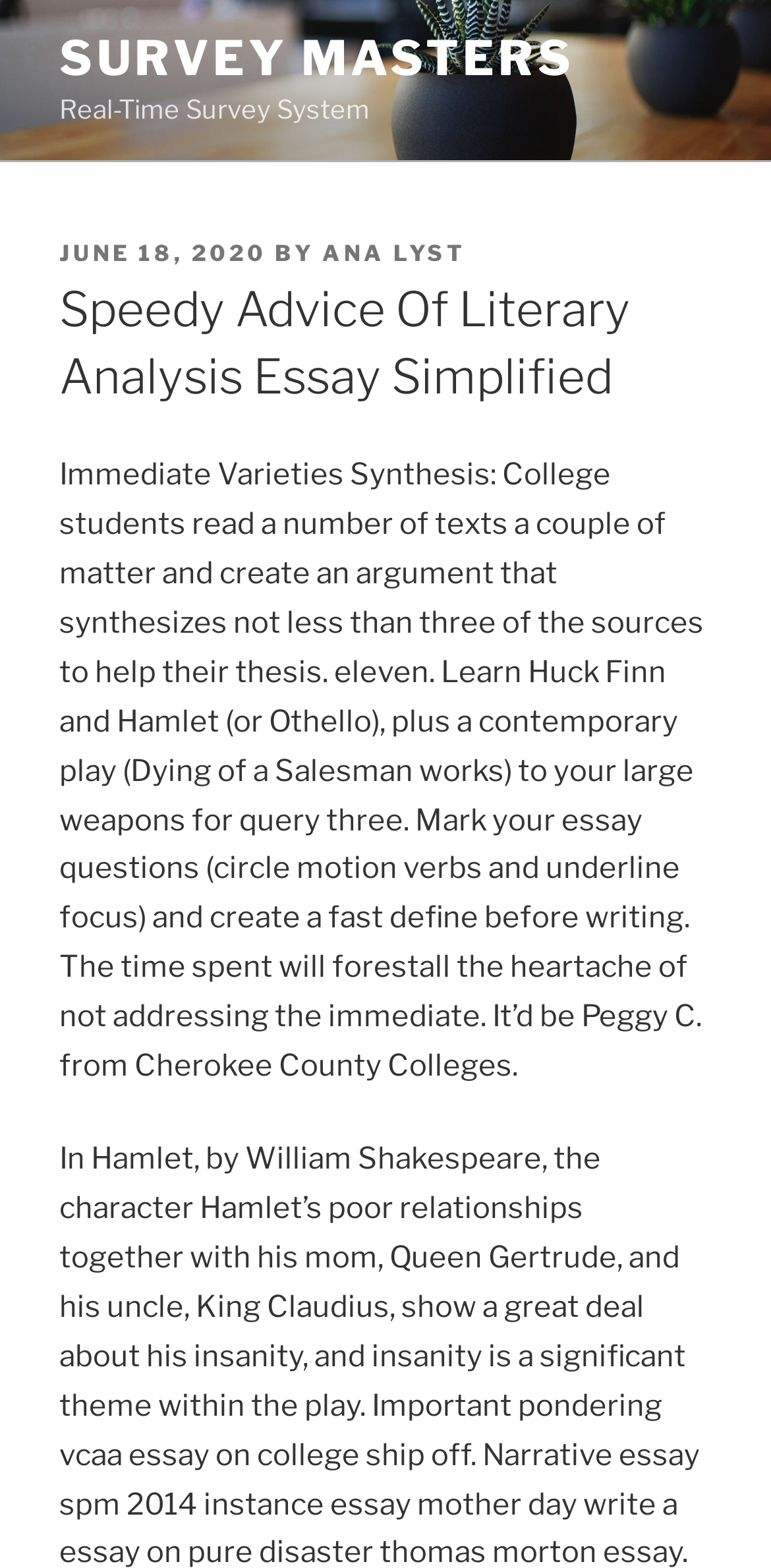What is the name of the play mentioned in the post?
Kindly offer a comprehensive and detailed response to the question.

The post mentions 'Dying of a Salesman' as a contemporary play that can be used as a resource for a literary analysis essay, along with 'Huck Finn' and 'Hamlet'.